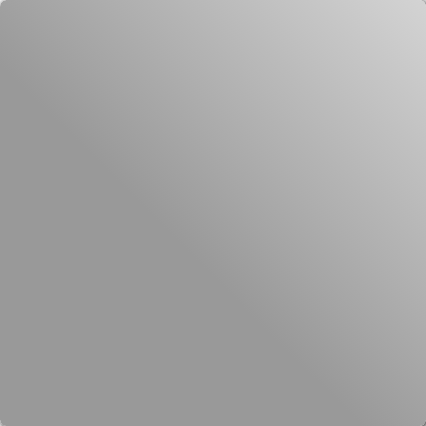Provide a comprehensive description of the image.

The image depicts the Kirovsky Zavod metro station located in Saint-Petersburg. Known for its unique architecture, this station is considered one of the most beautiful in the city and holds a significant place in the top ten stations of Saint-Petersburg. Despite not being as grand as some others, it reflects the design and construction era under Stalin. The surrounding station environment gives insight into the history and culture of the area, which is near the Kirov plant, emphasizing its industrial past. This station serves as the first stop towards the city center, plunging deep underground, making it an essential part of the metro system.